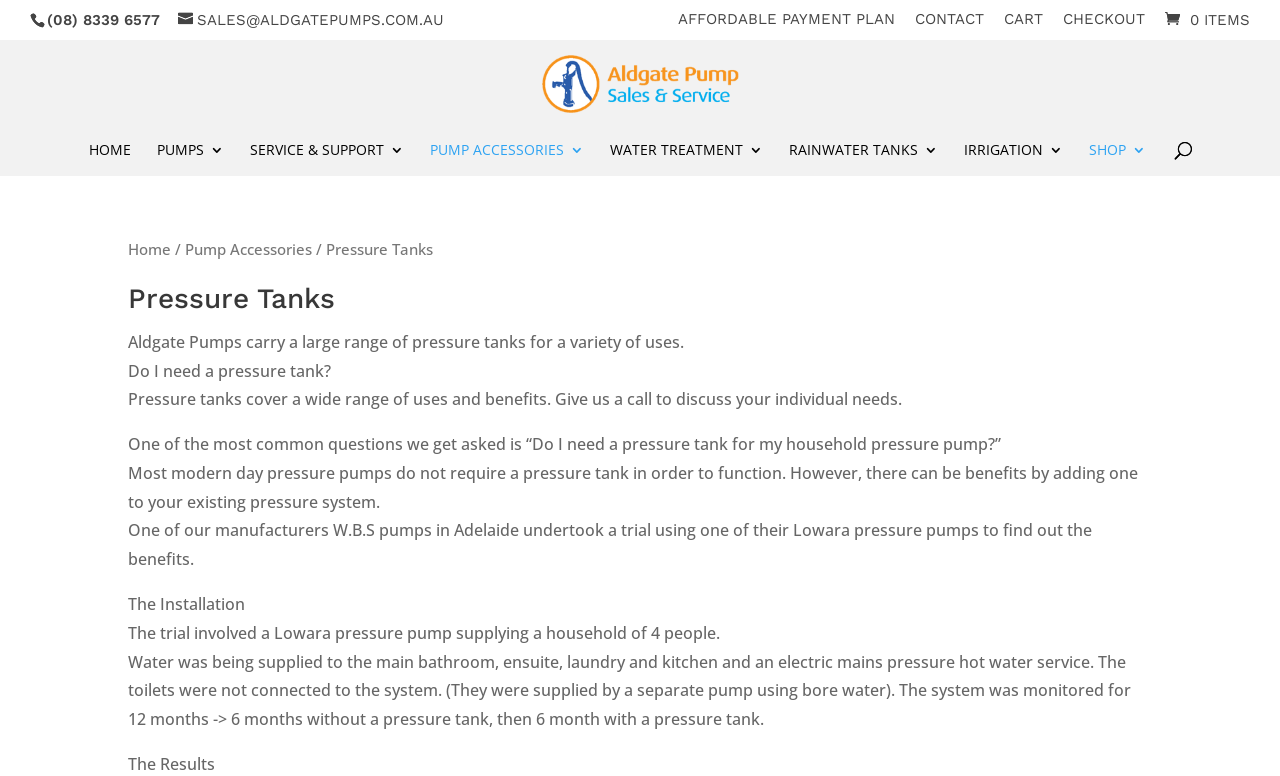Respond with a single word or phrase to the following question: What is the phone number of Aldgate Pump Sales and Service?

(08) 8339 6577